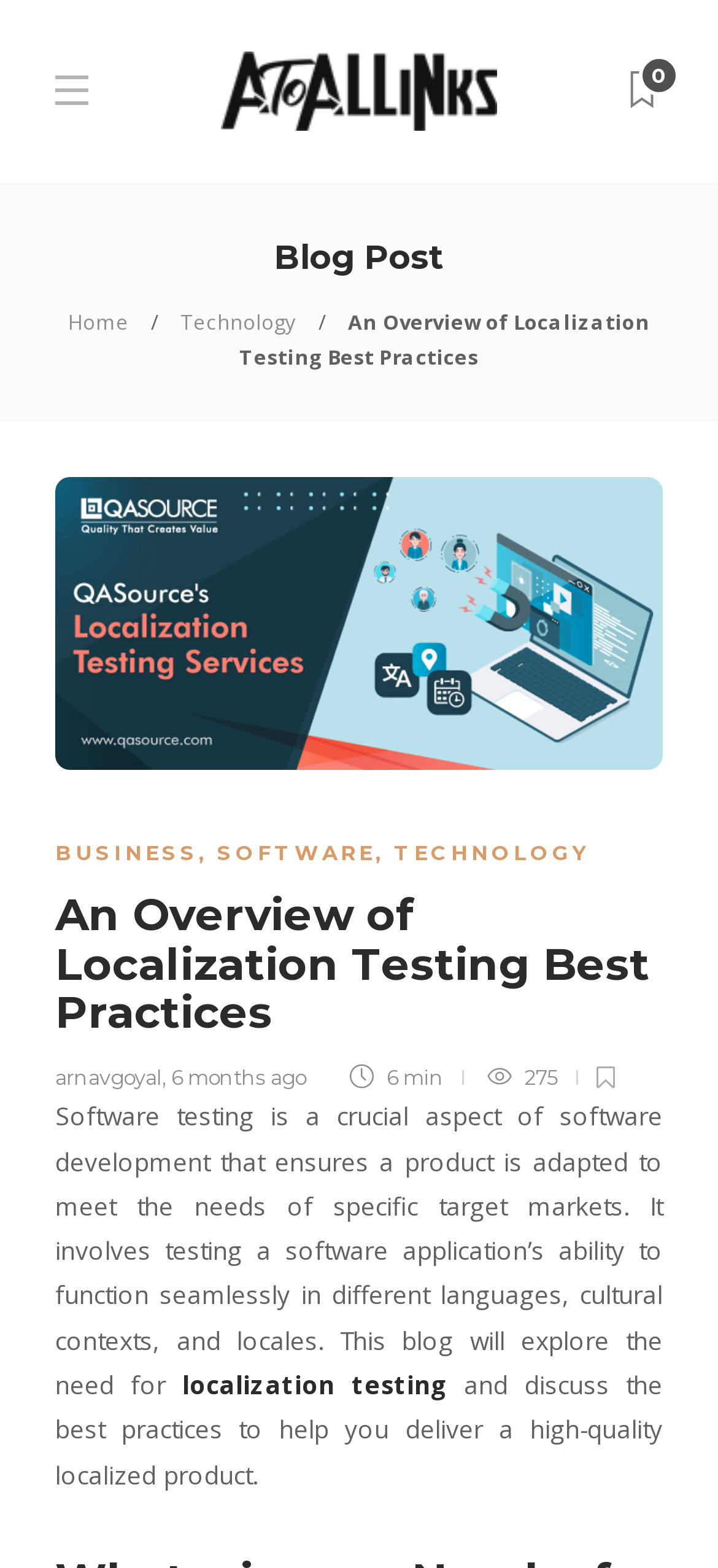Use a single word or phrase to answer the following:
What is the estimated reading time of this blog post?

6 min